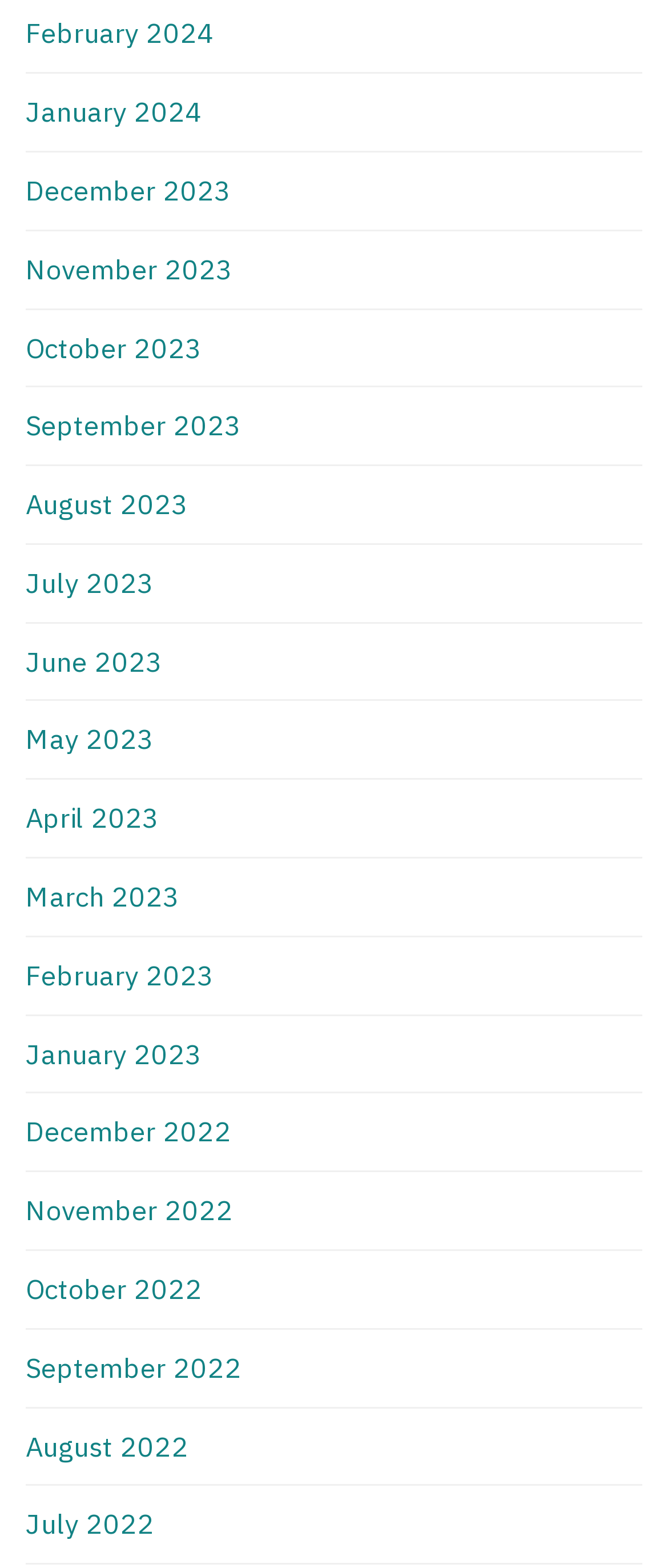Given the element description "Hints and Kinks", identify the bounding box of the corresponding UI element.

None